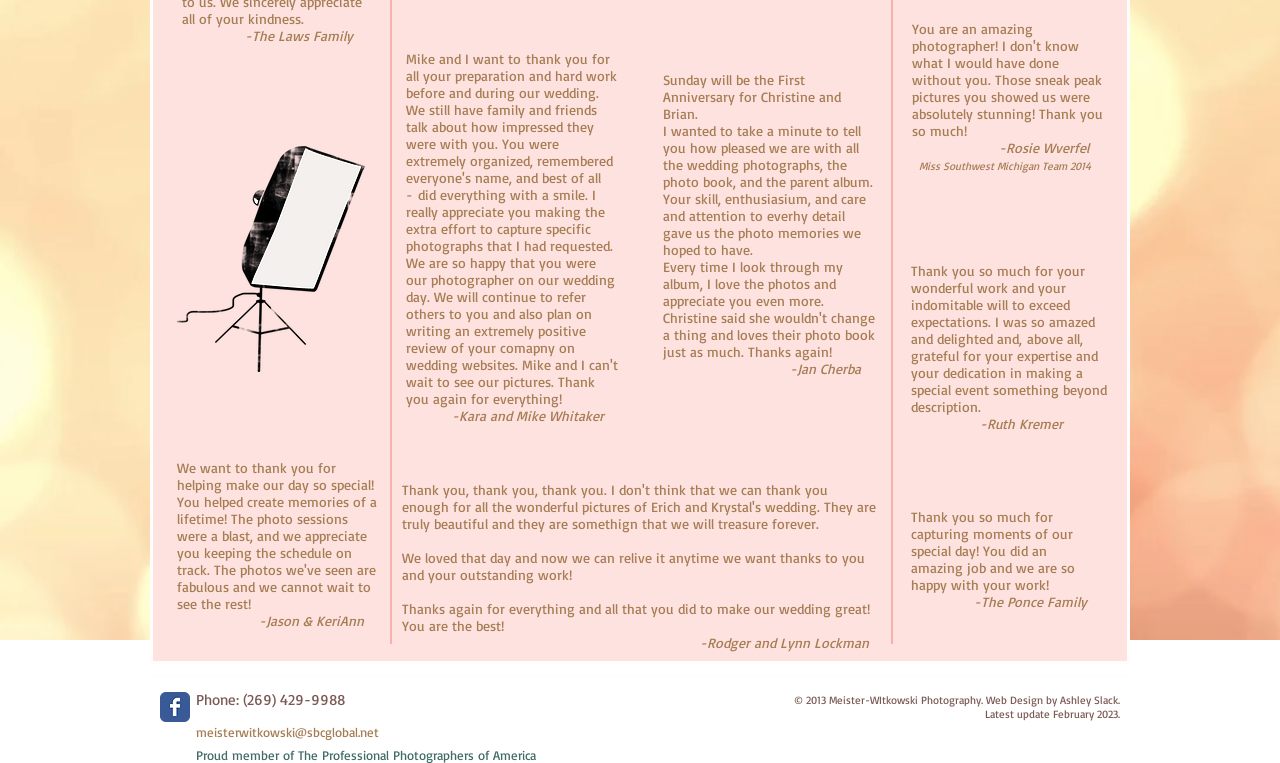Based on the description "aria-label="Wix Facebook page"", find the bounding box of the specified UI element.

[0.125, 0.907, 0.148, 0.946]